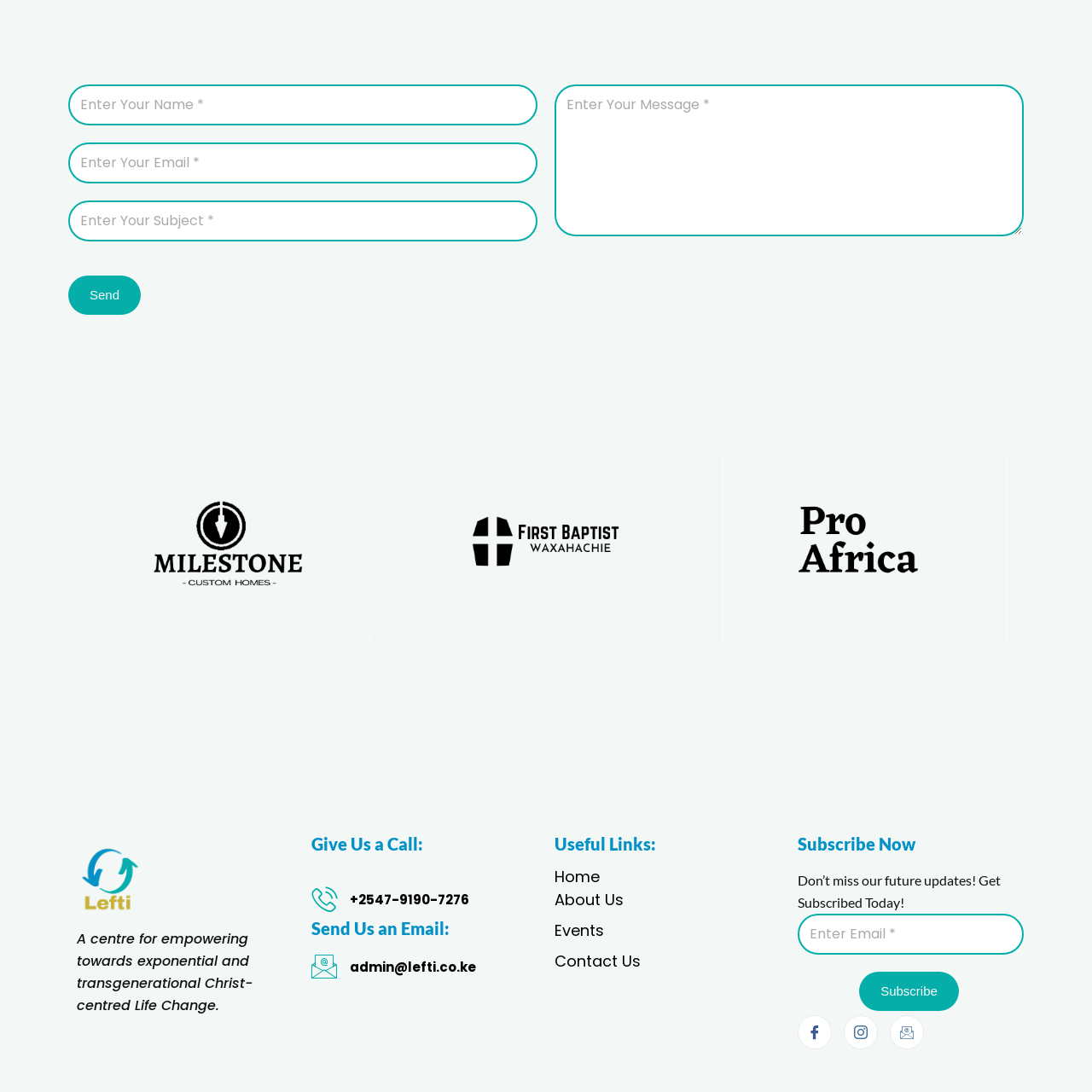Elaborate on the details of the image that is highlighted by the red boundary.

The image features a stylized logo for "Waxahachie," which is likely a reference to the city known for its charming historical architecture and vibrant community. The design likely symbolizes the local culture and spirit, incorporating elements that resonate with the town’s identity. Positioned prominently, this image is part of a webpage that likely highlights various aspects of the Waxahachie community, promoting local organizations or events. The logo’s placement suggests its significance in connecting visitors with the area’s resources and activities.